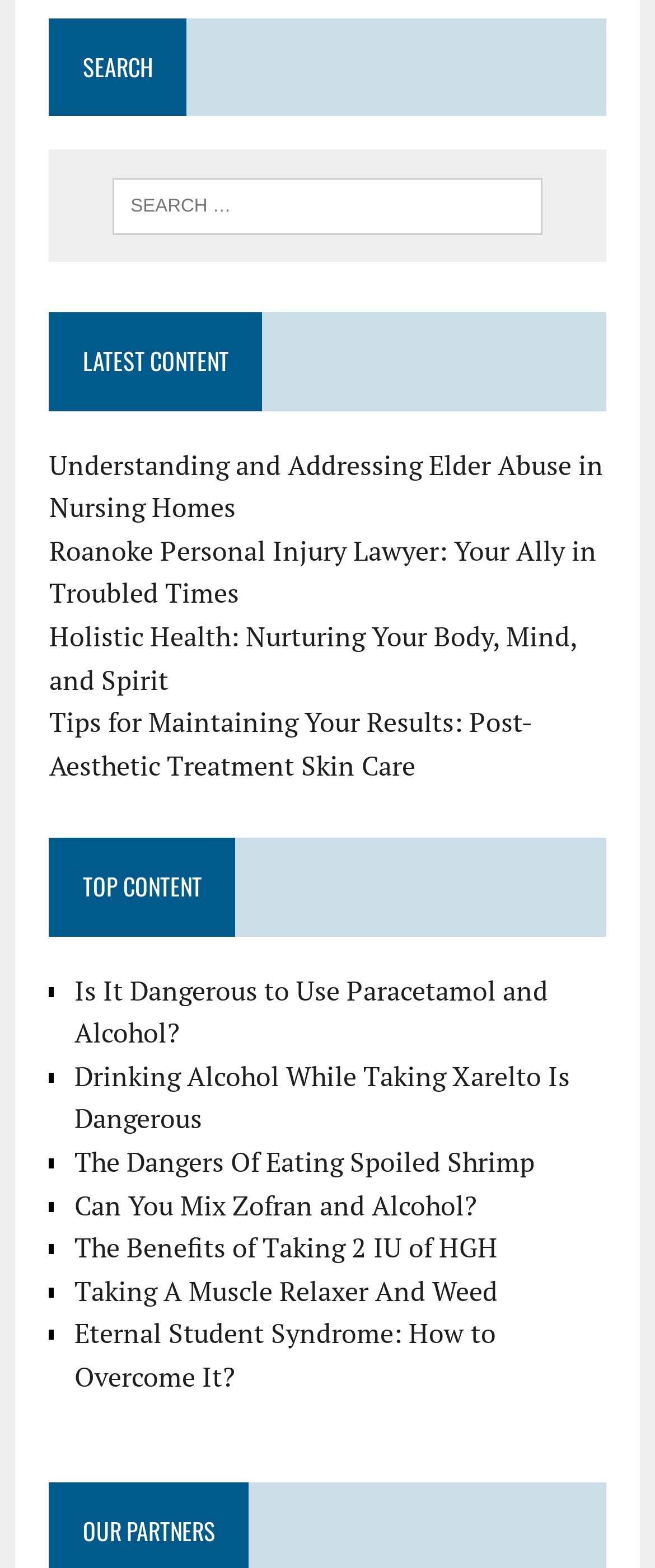Observe the image and answer the following question in detail: How many sections are on this webpage?

I looked at the webpage and found three main sections: 'SEARCH', 'LATEST CONTENT', and 'TOP CONTENT'.